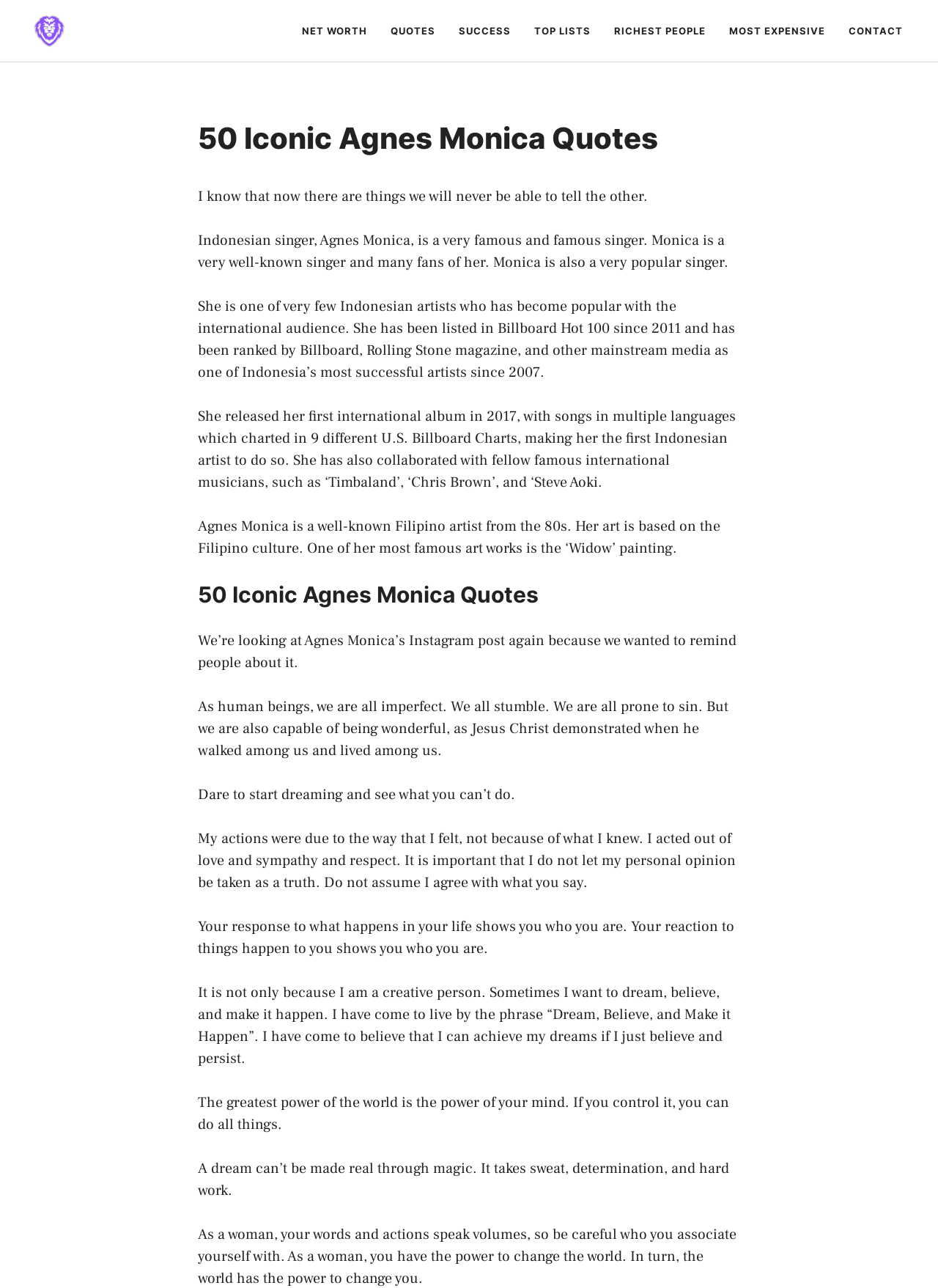What is the name of the international musician Agnes Monica collaborated with?
Answer the question with as much detail as you can, using the image as a reference.

The webpage content states that Agnes Monica has collaborated with fellow famous international musicians, such as 'Timbaland', 'Chris Brown', and 'Steve Aoki', indicating that Timbaland is one of the international musicians she collaborated with.